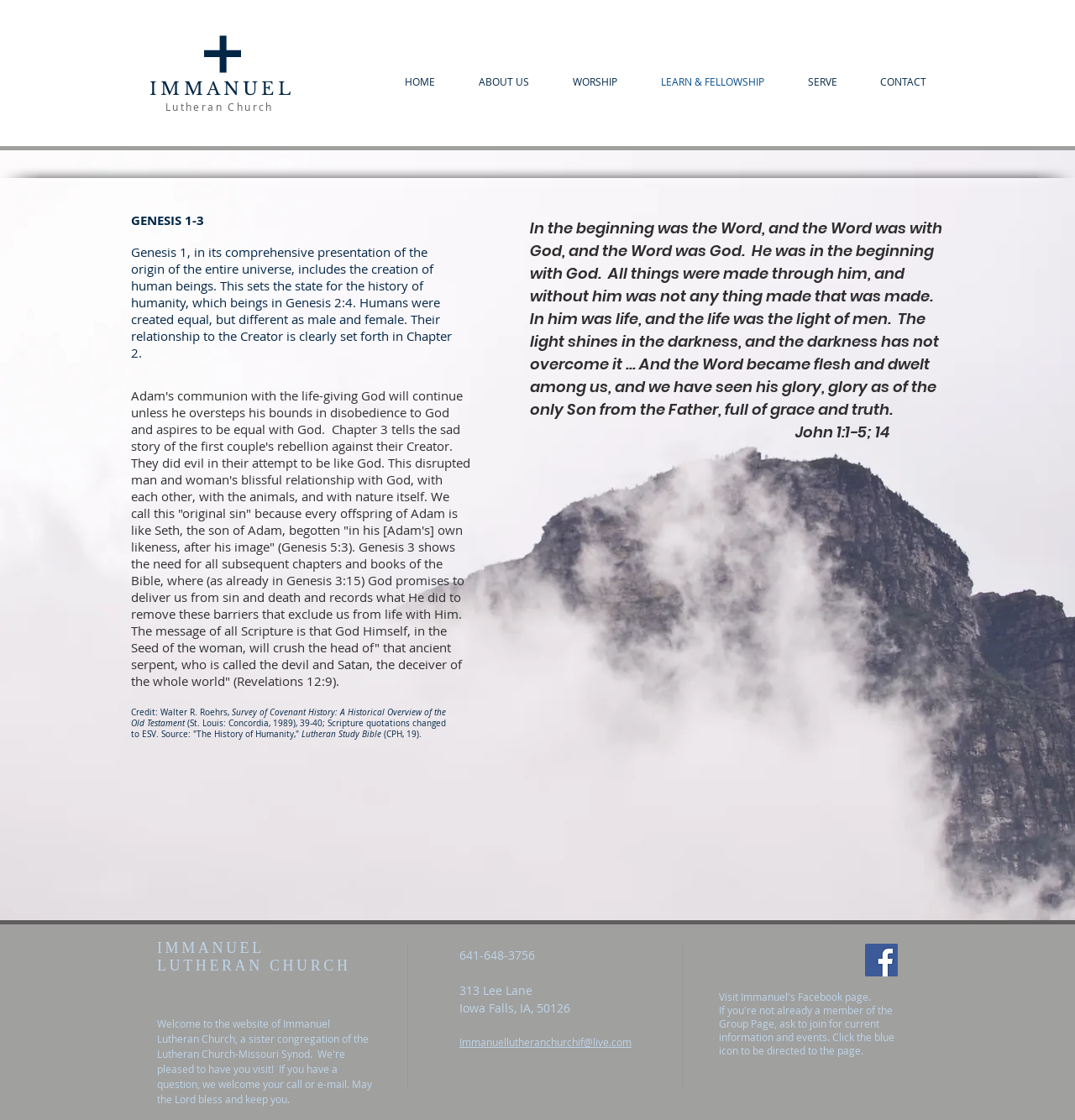Using the provided element description: "About Us", identify the bounding box coordinates. The coordinates should be four floats between 0 and 1 in the order [left, top, right, bottom].

None